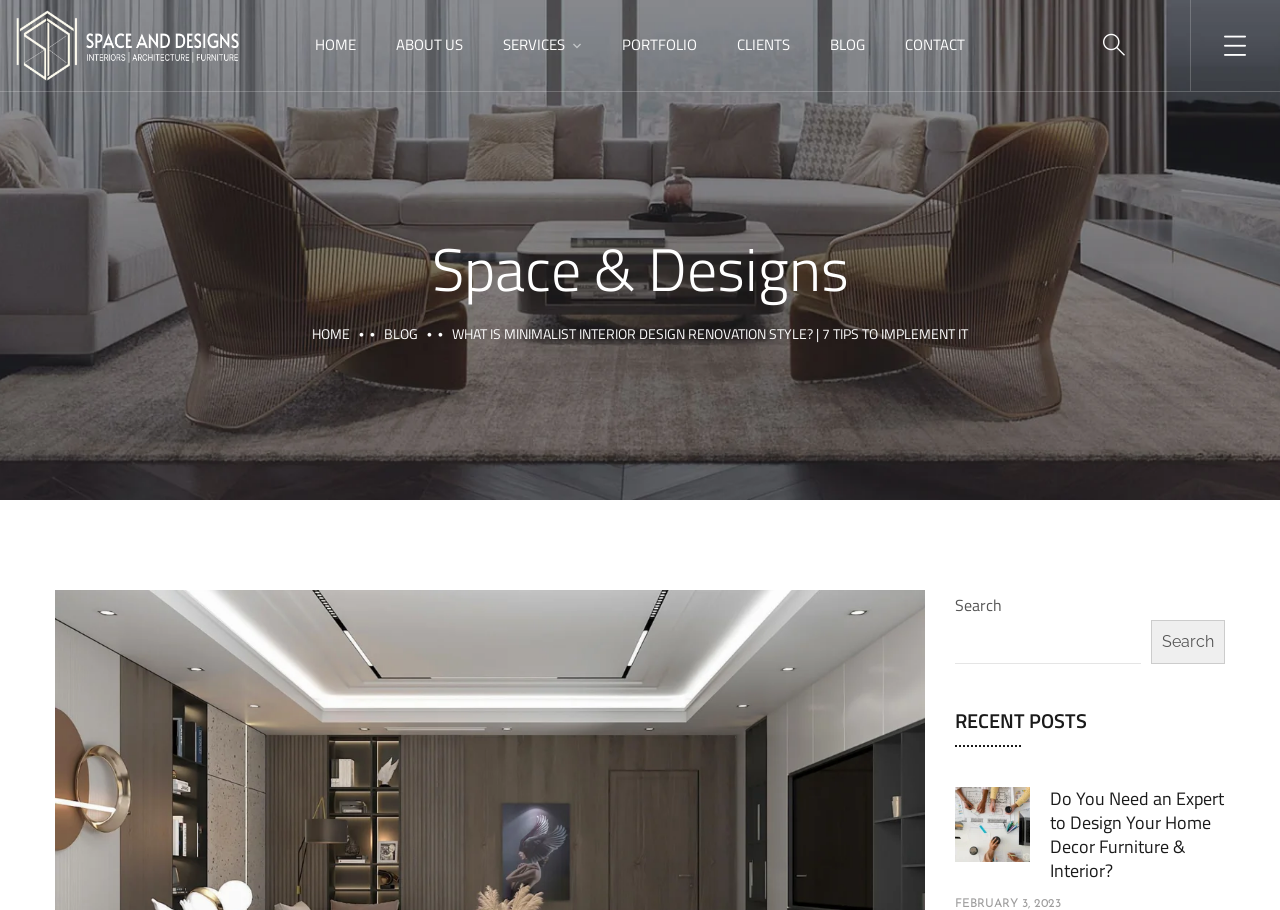Highlight the bounding box coordinates of the element that should be clicked to carry out the following instruction: "visit spaceanddesigns.online". The coordinates must be given as four float numbers ranging from 0 to 1, i.e., [left, top, right, bottom].

[0.746, 0.891, 0.805, 0.917]